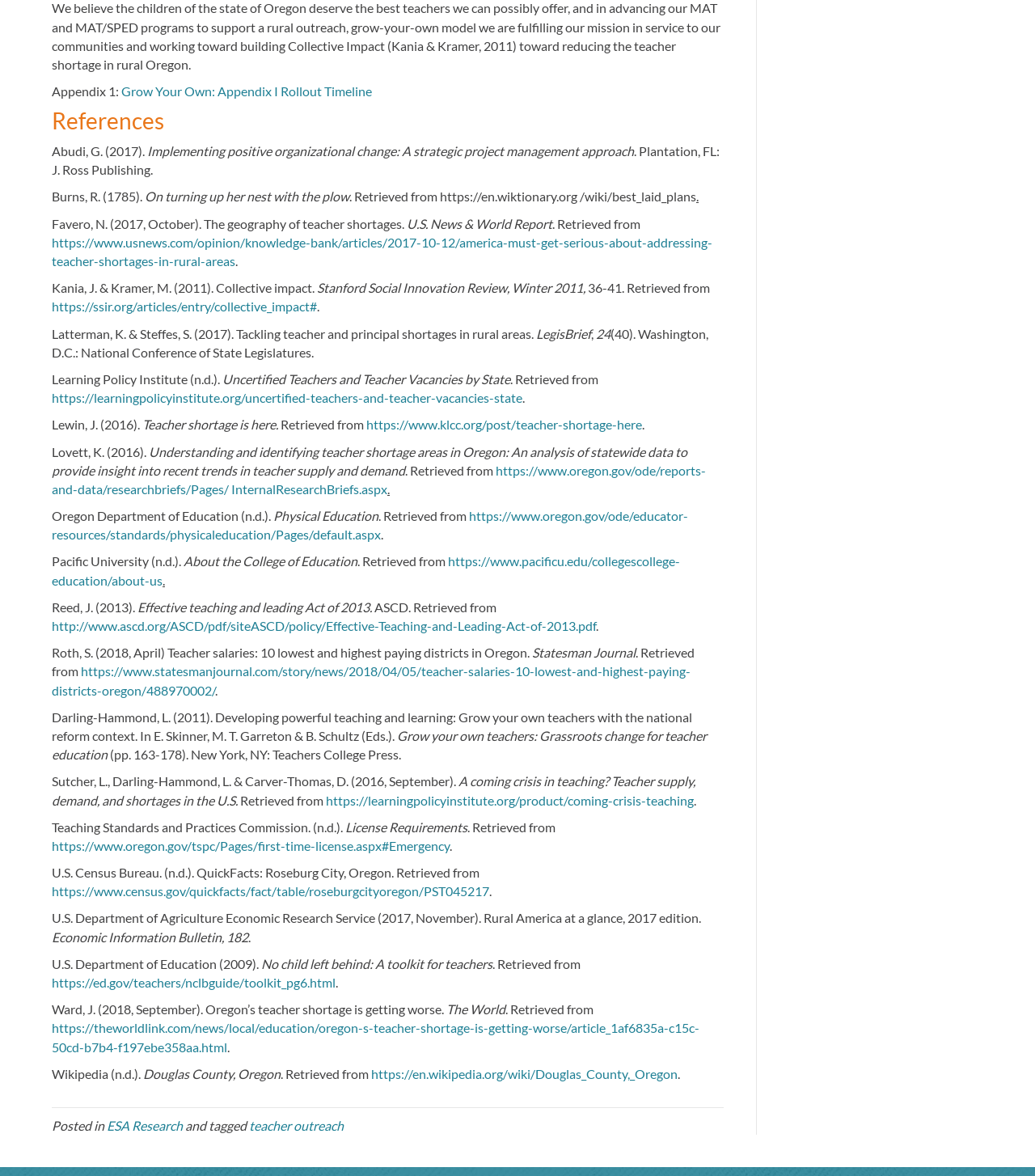Respond to the following query with just one word or a short phrase: 
What is the main goal of the MAT and MAT/SPED programs?

Reducing teacher shortage